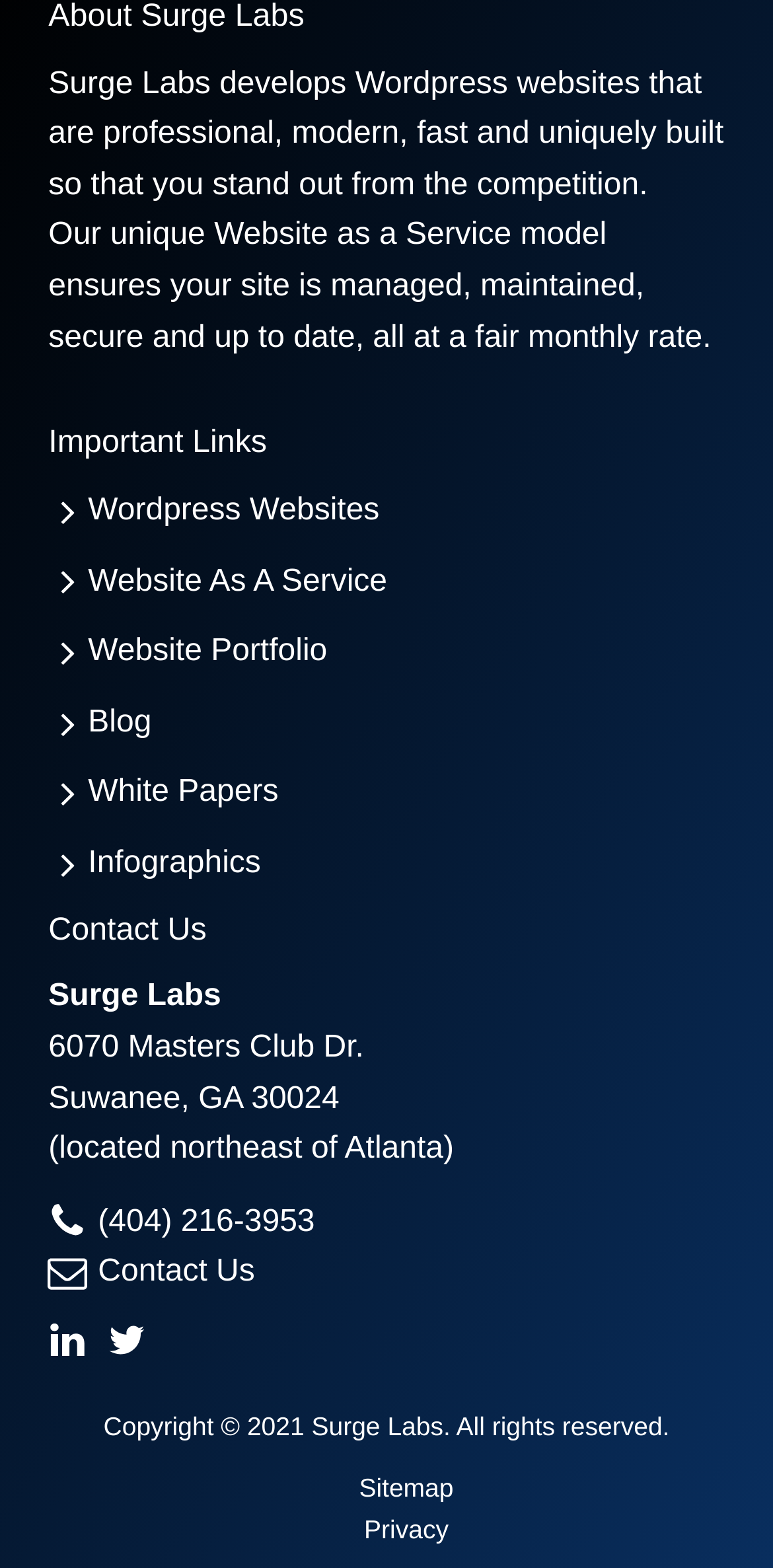Predict the bounding box of the UI element that fits this description: "(404) 216-3953".

[0.063, 0.763, 0.937, 0.795]